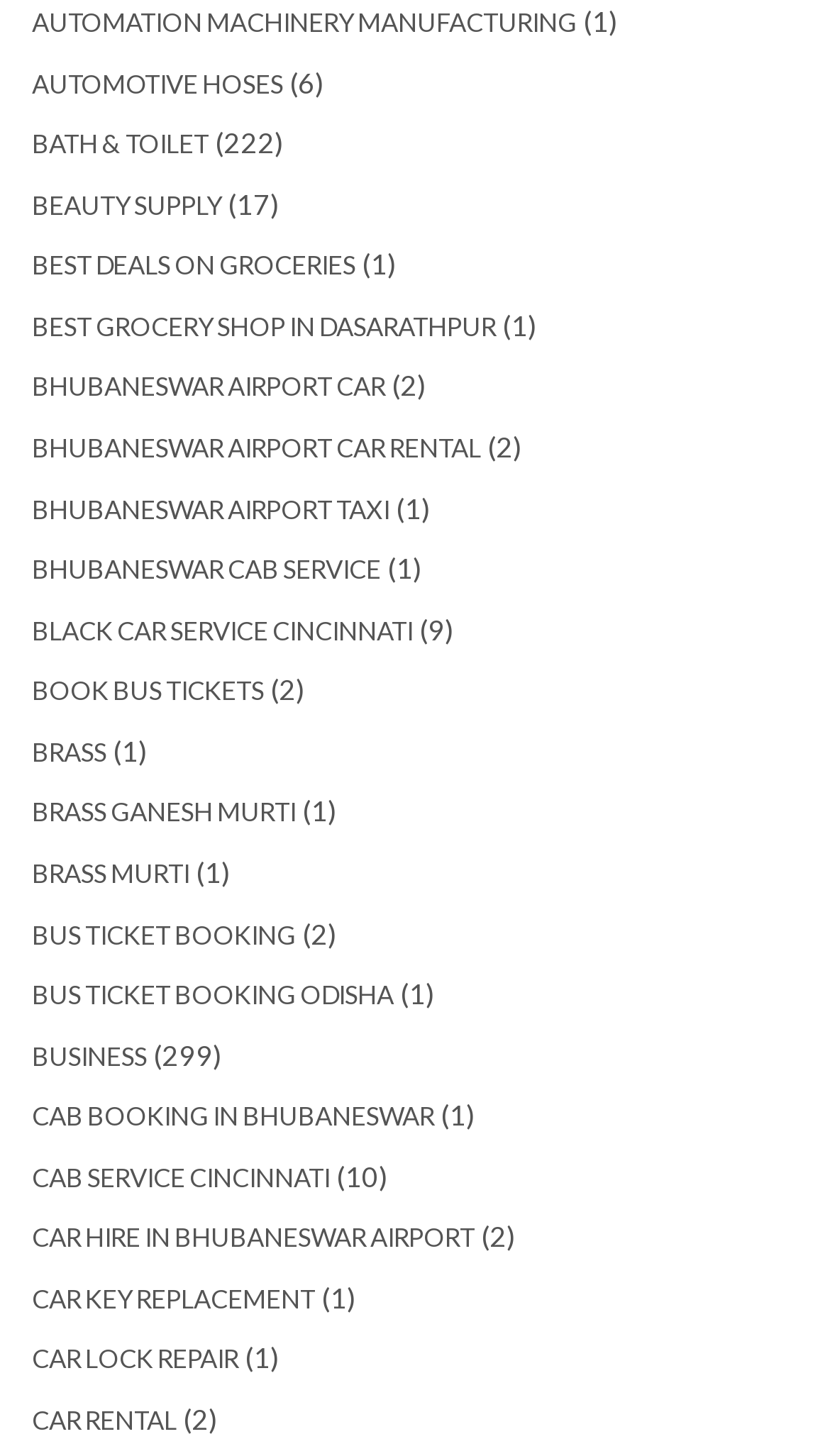Give a one-word or short-phrase answer to the following question: 
What is the category of the link with the highest y2 coordinate?

CAR RENTAL